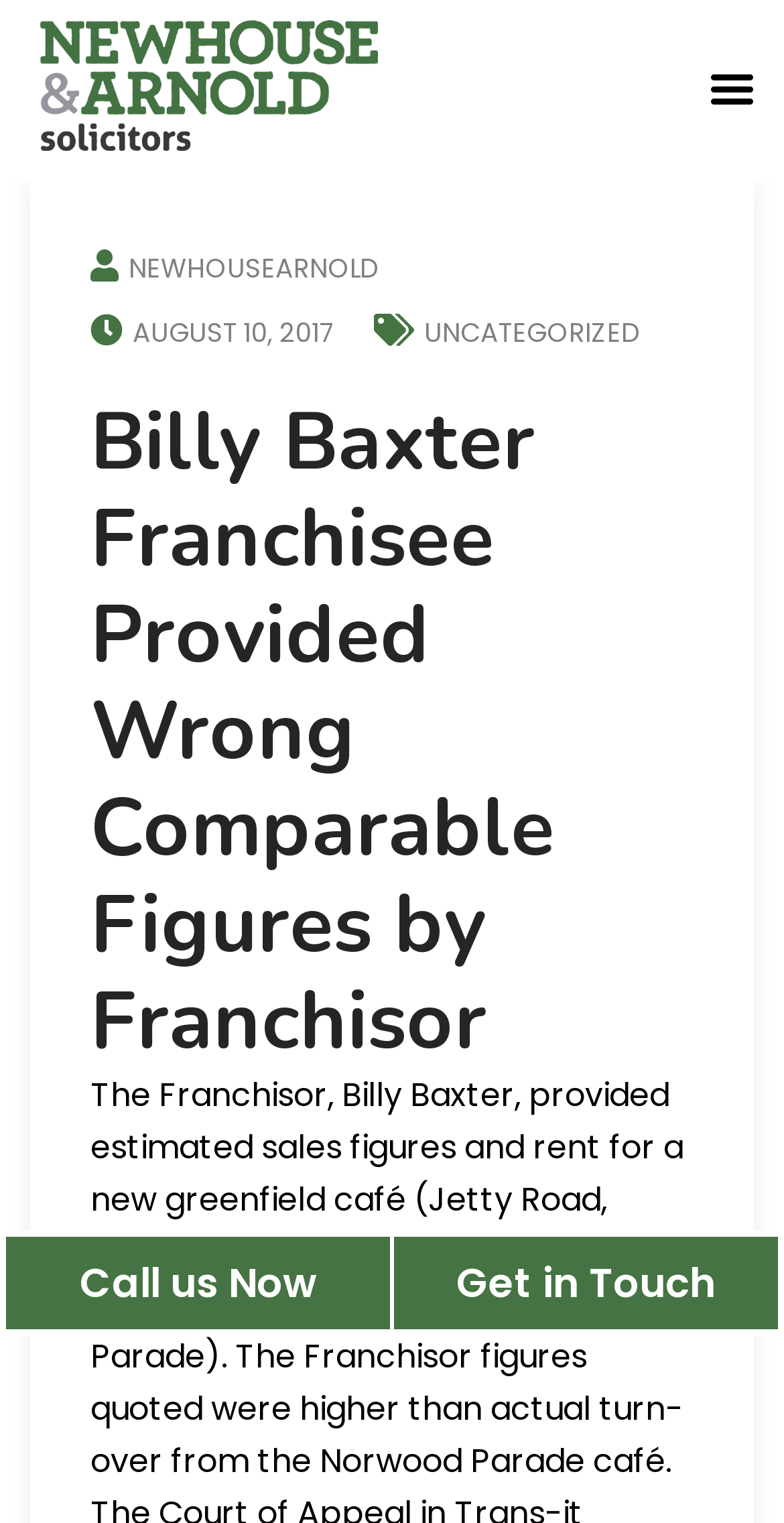How many links are there in the top section?
Analyze the image and provide a thorough answer to the question.

I counted the number of link elements in the top section of the webpage, which are 'NEWHOUSEARNOLD', 'AUGUST 10, 2017', and 'UNCATEGORIZED'. There are three links in total.